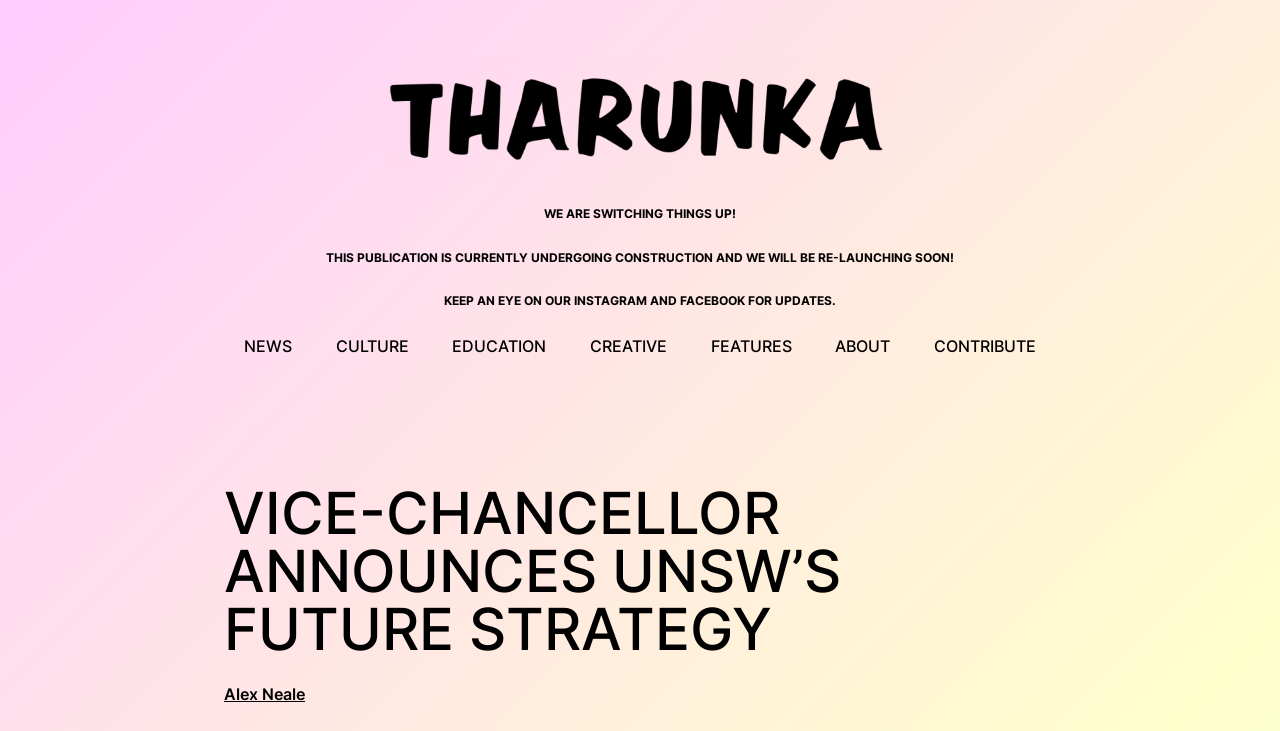Pinpoint the bounding box coordinates of the area that should be clicked to complete the following instruction: "read VICE-CHANCELLOR ANNOUNCES UNSW’S FUTURE STRATEGY article". The coordinates must be given as four float numbers between 0 and 1, i.e., [left, top, right, bottom].

[0.175, 0.662, 0.825, 0.9]